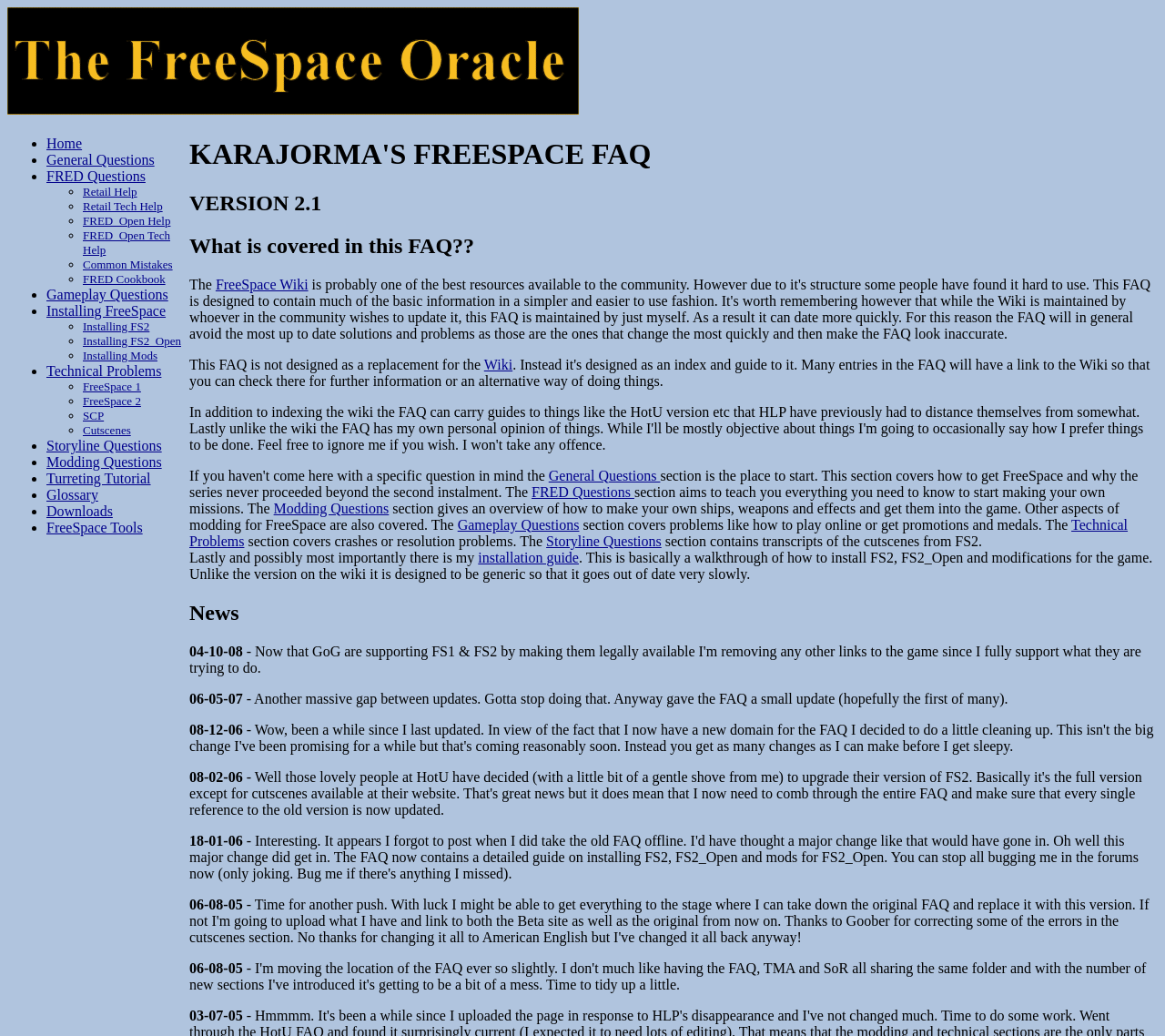What is the purpose of the installation guide?
Look at the image and answer with only one word or phrase.

To walk through how to install FS2, FS2_Open and modifications